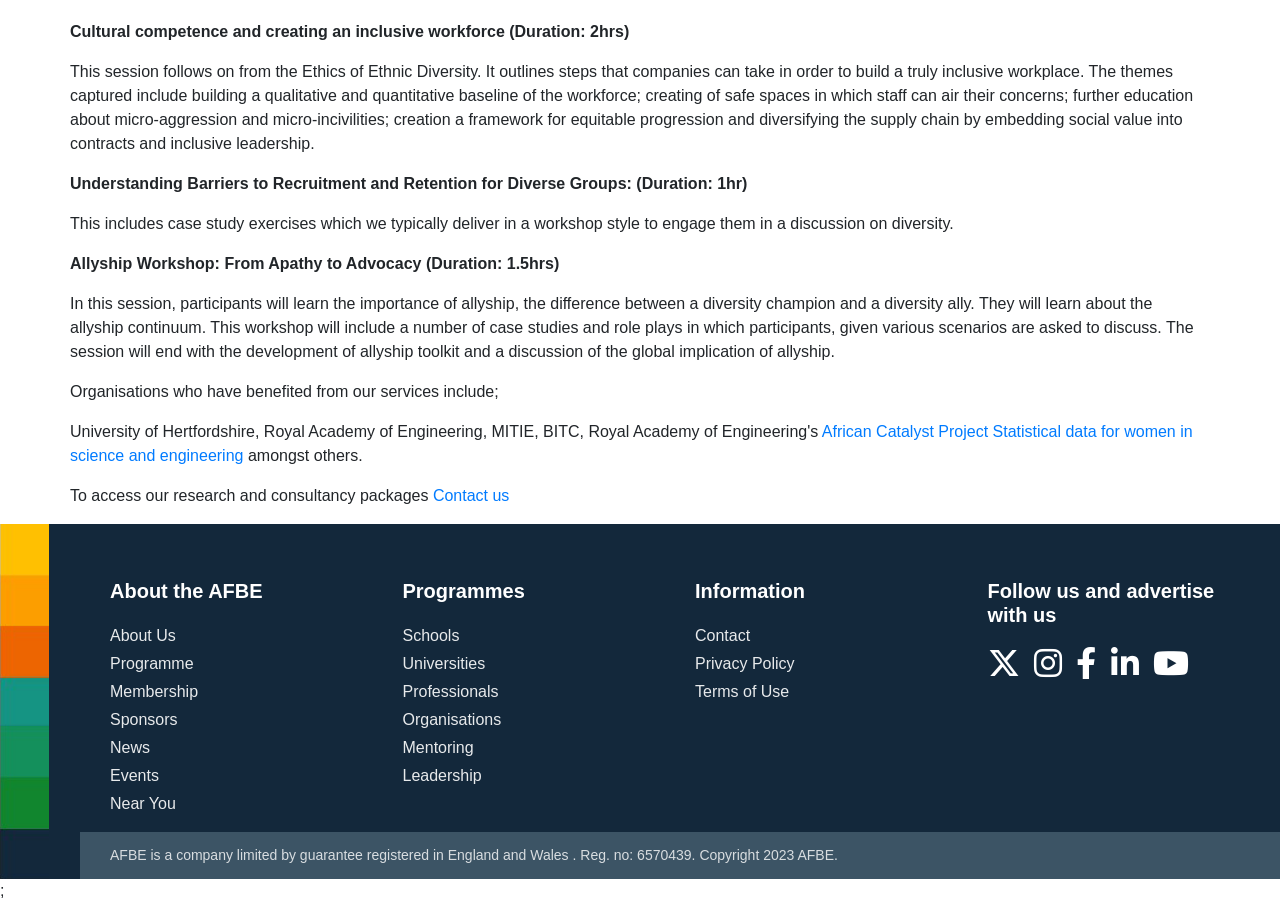Utilize the details in the image to thoroughly answer the following question: What is the duration of the 'Cultural competence and creating an inclusive workforce' session?

The answer can be found in the first StaticText element, which describes the session 'Cultural competence and creating an inclusive workforce' with a duration of 2hrs.